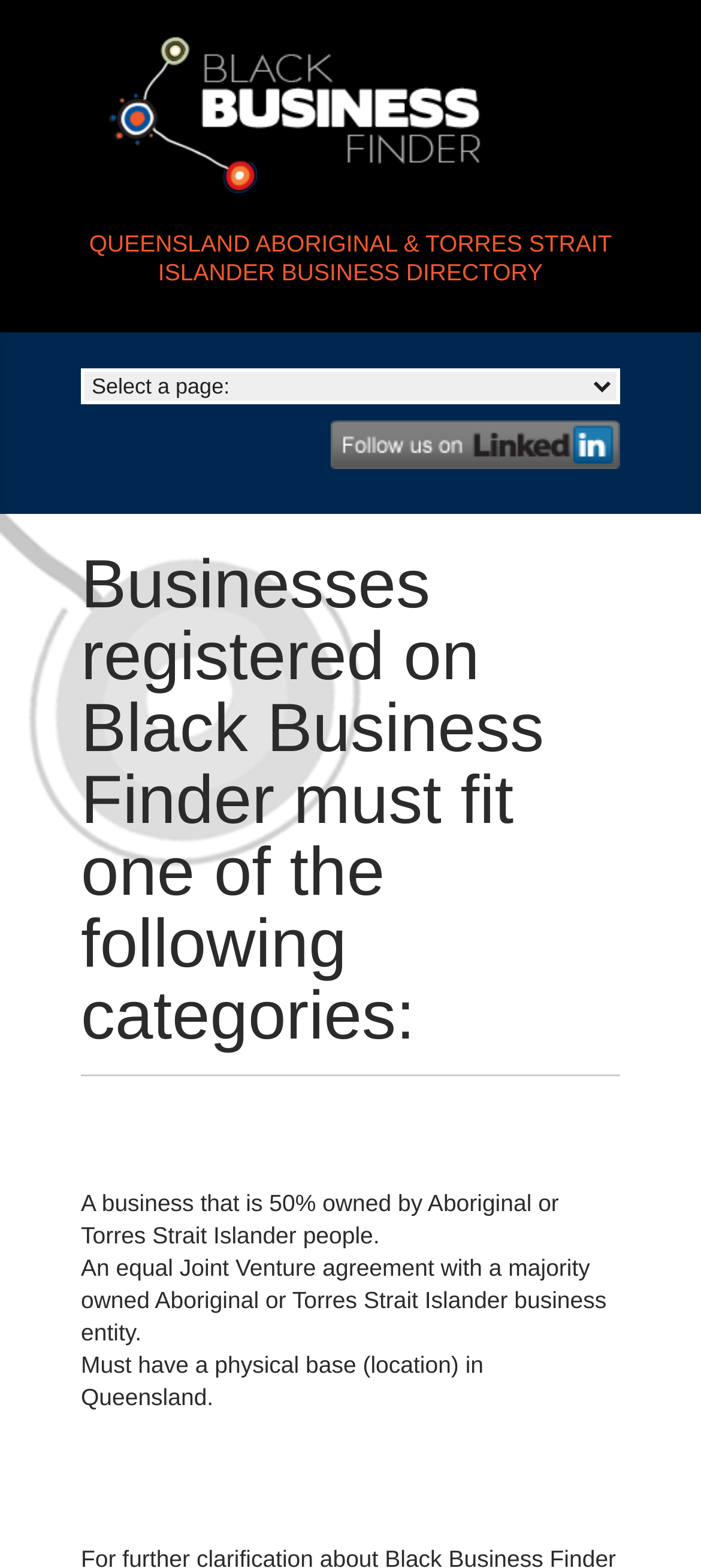Use the details in the image to answer the question thoroughly: 
What is the name of the business directory?

The name of the business directory can be found in the heading element at the top of the webpage, which reads 'balck Business Finder QUEENSLAND ABORIGINAL & TORRES STRAIT ISLANDER BUSINESS DIRECTORY'.